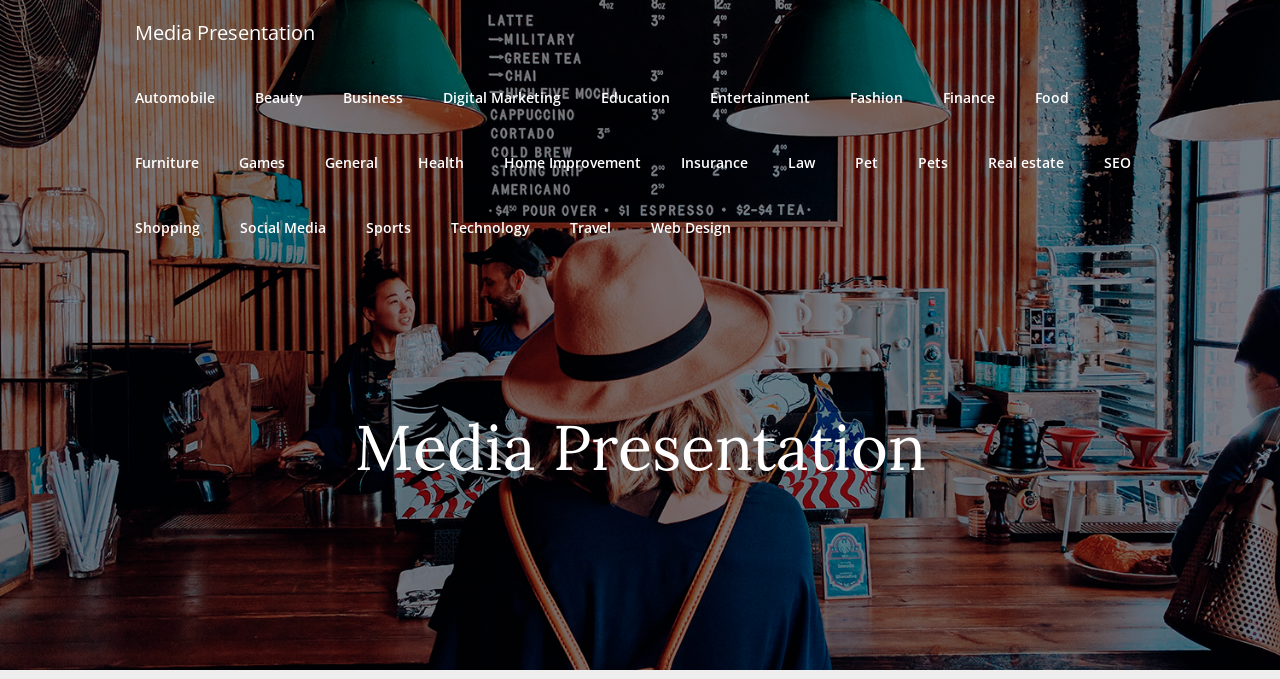Locate the bounding box coordinates of the clickable element to fulfill the following instruction: "Go to HOME page". Provide the coordinates as four float numbers between 0 and 1 in the format [left, top, right, bottom].

None